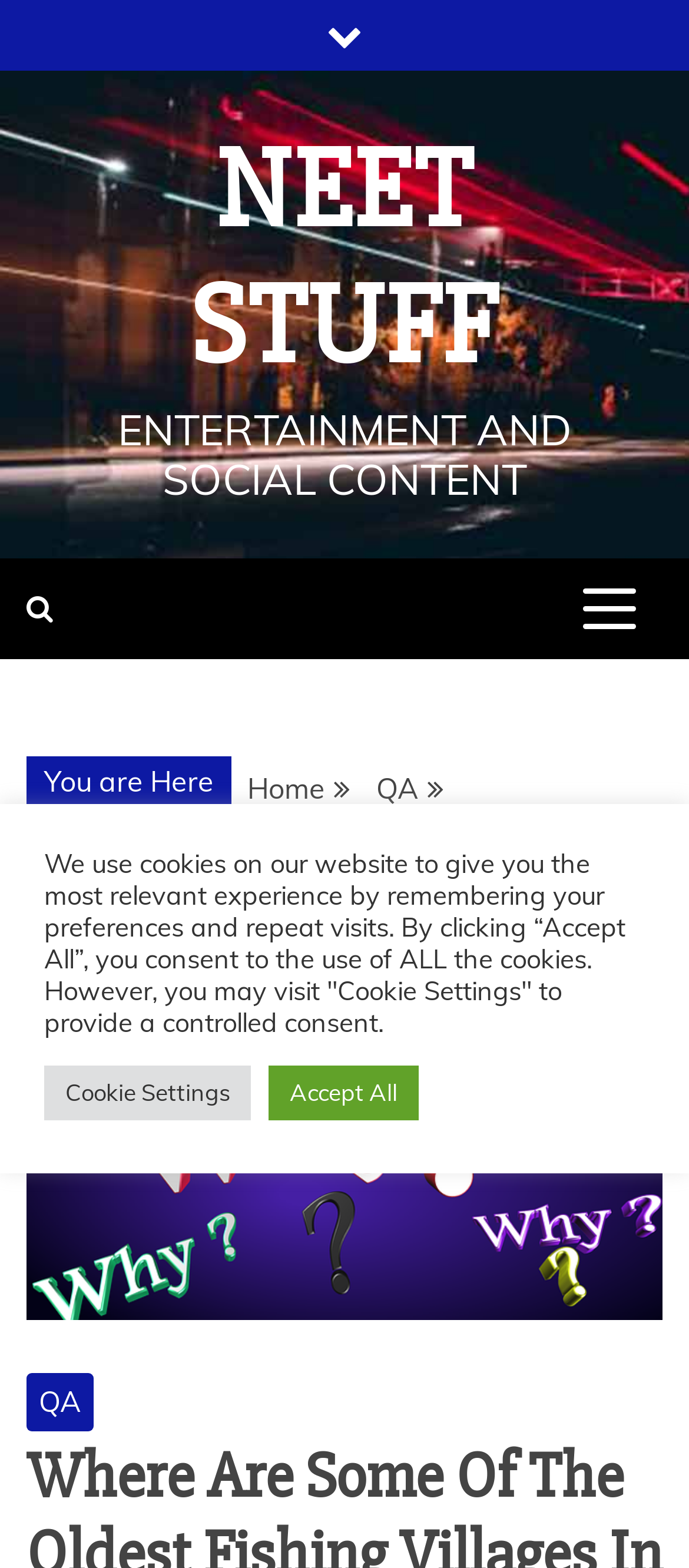Refer to the image and provide an in-depth answer to the question:
What is the name of the website?

I found the name of the website by looking at the link element with the text 'NEET STUFF' which is located at the top of the webpage.